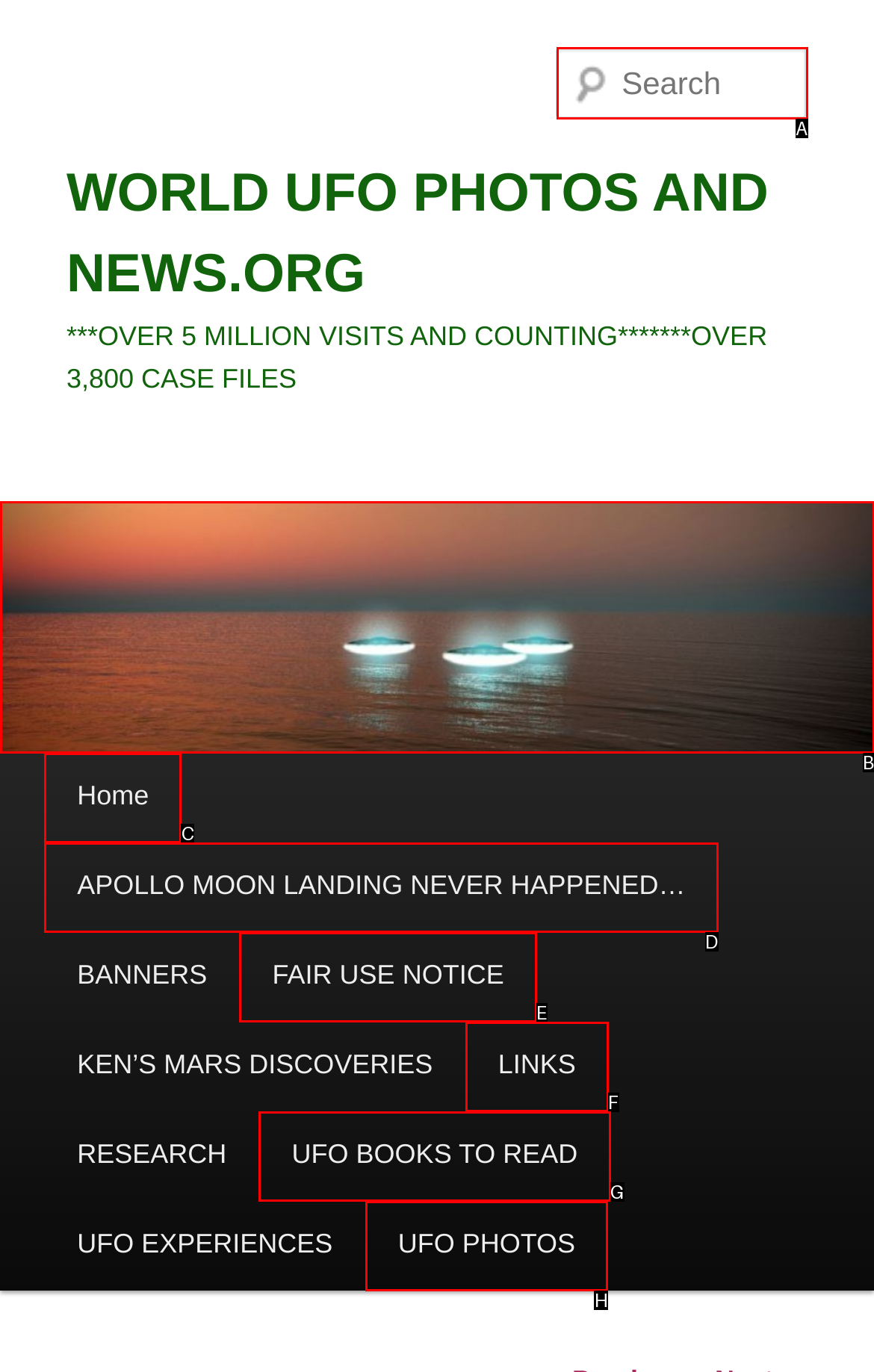Point out the HTML element that matches the following description: APOLLO MOON LANDING NEVER HAPPENED…
Answer with the letter from the provided choices.

D